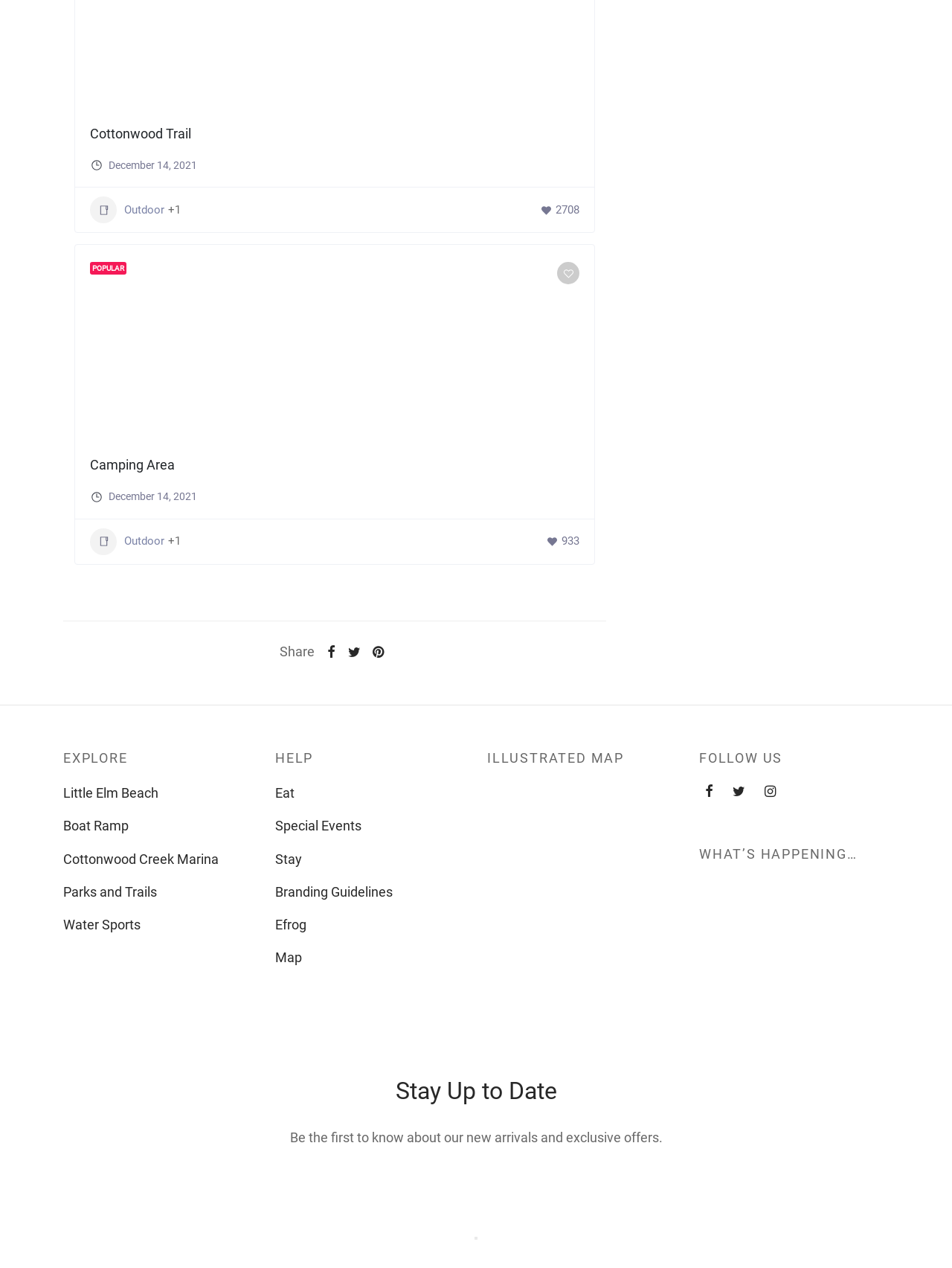Using the image as a reference, answer the following question in as much detail as possible:
How many camping areas are shown?

I counted the number of figure elements with the text 'Camping Area' and found two instances, which suggests that there are two camping areas shown on the webpage.